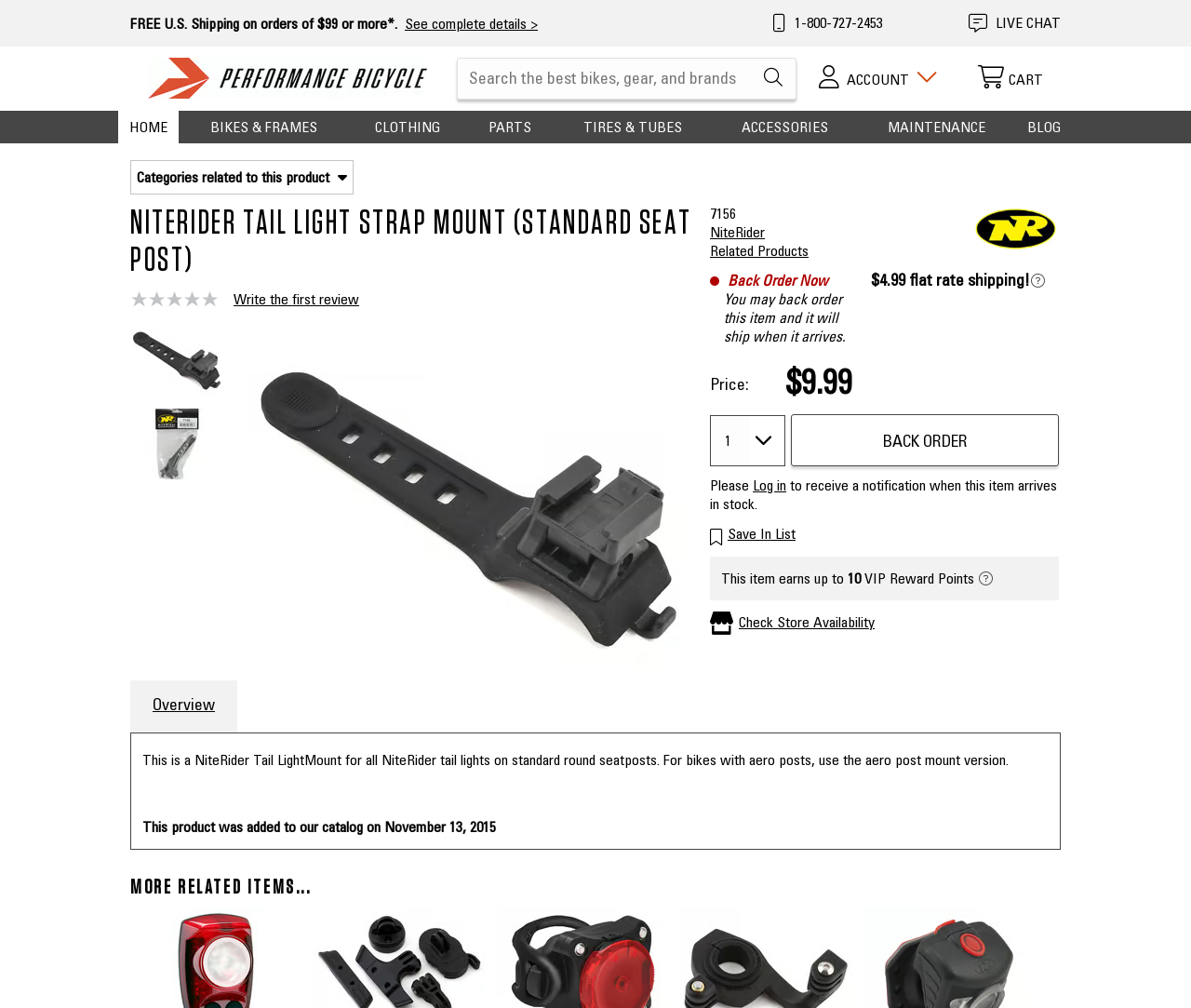Refer to the image and provide a thorough answer to this question:
What is the brand of this tail light?

I found the brand of the tail light by looking at the link with the text 'NiteRider' and the image of the brand logo.